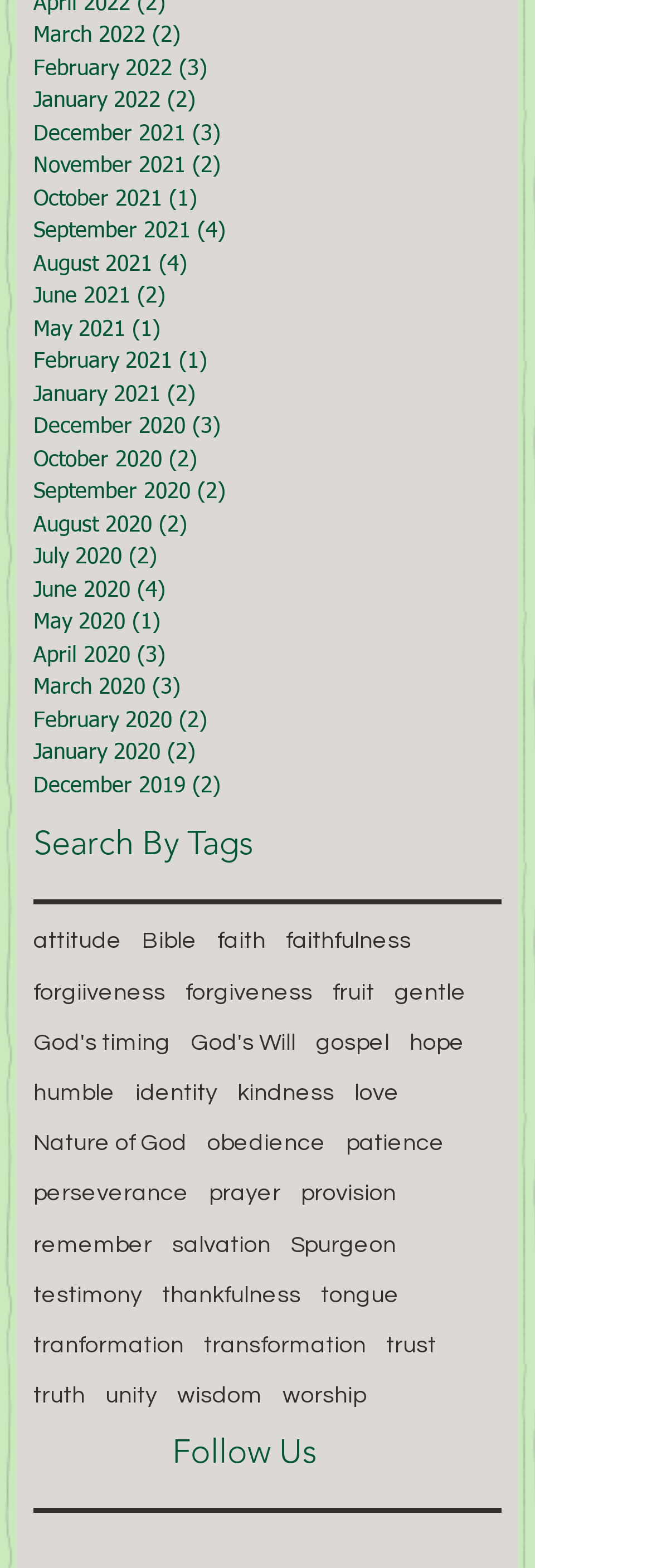Locate the bounding box coordinates of the element's region that should be clicked to carry out the following instruction: "Browse bubble tea products". The coordinates need to be four float numbers between 0 and 1, i.e., [left, top, right, bottom].

None